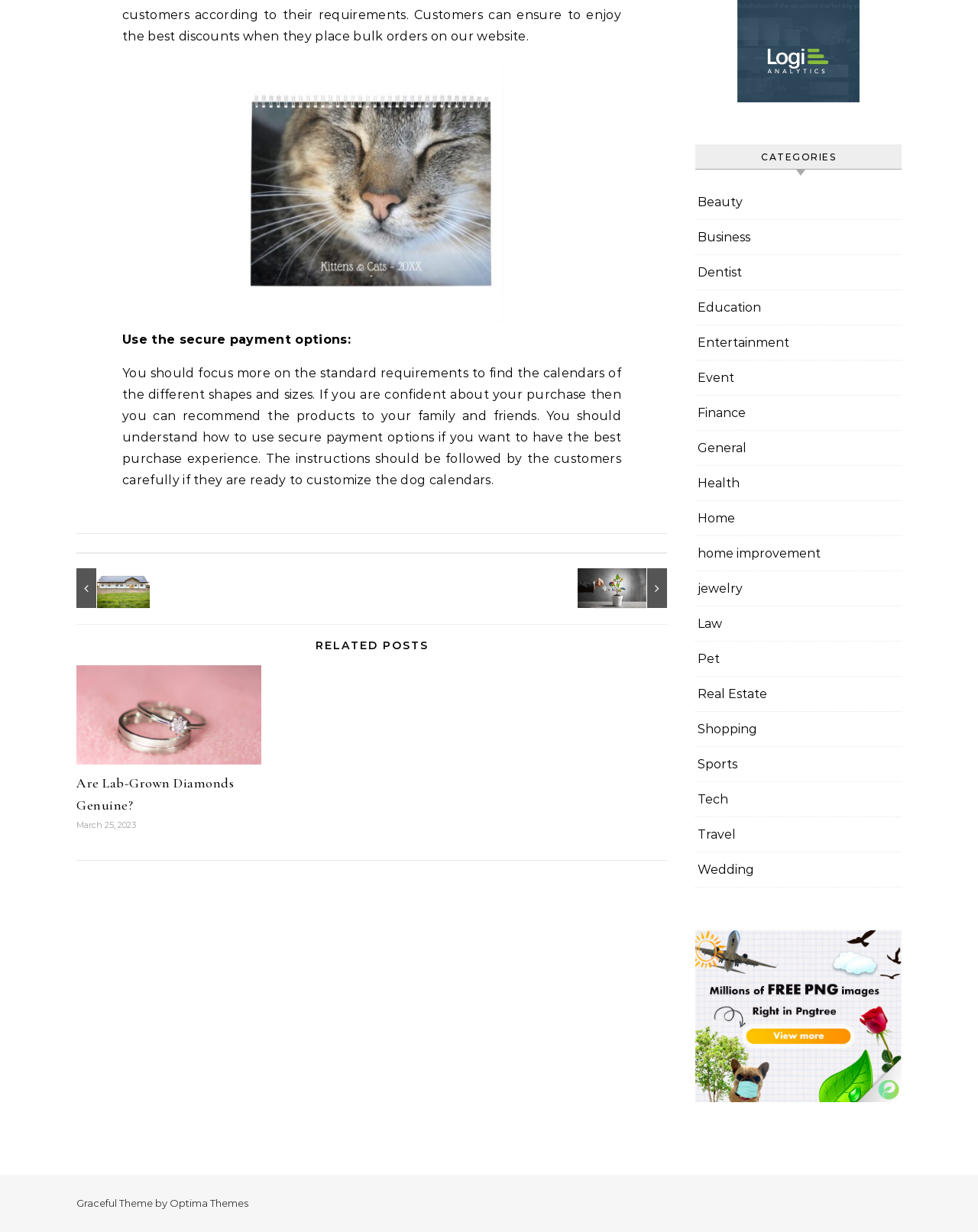Use a single word or phrase to answer the question: 
What is the date of the related post?

March 25, 2023